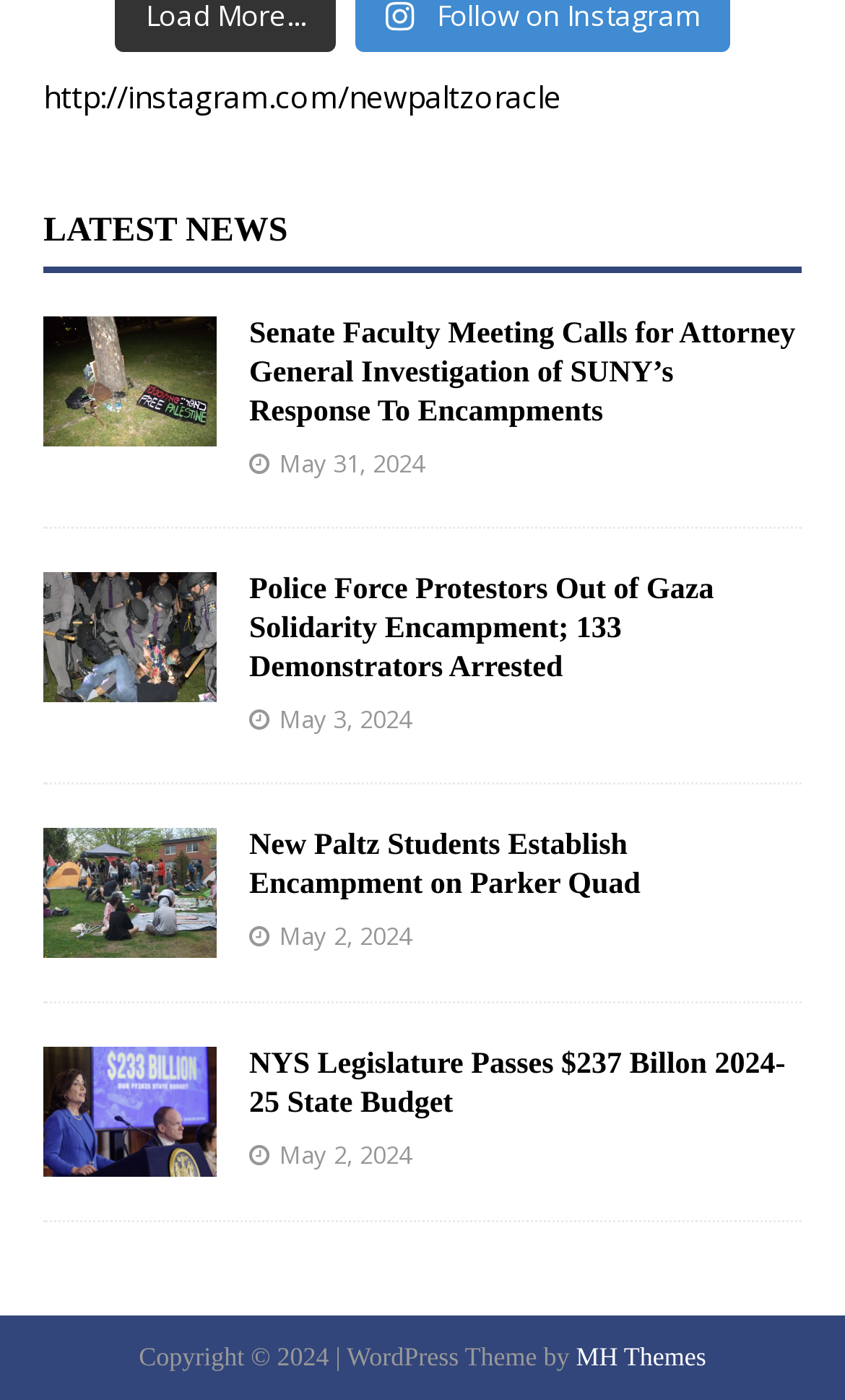Given the webpage screenshot, identify the bounding box of the UI element that matches this description: "Latest News".

[0.051, 0.152, 0.341, 0.178]